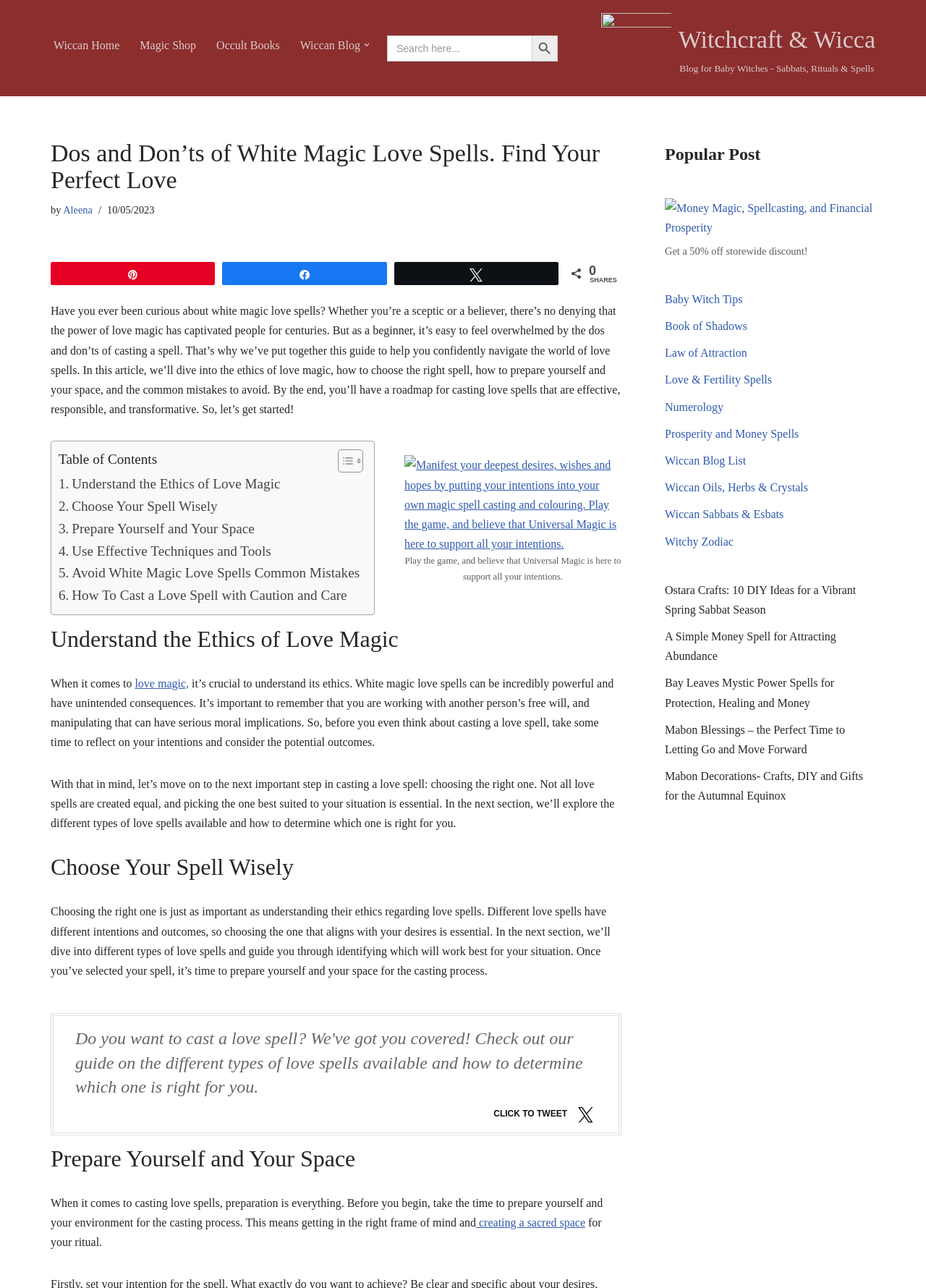Determine the bounding box coordinates of the clickable region to follow the instruction: "View 'PACKAGING' options".

None